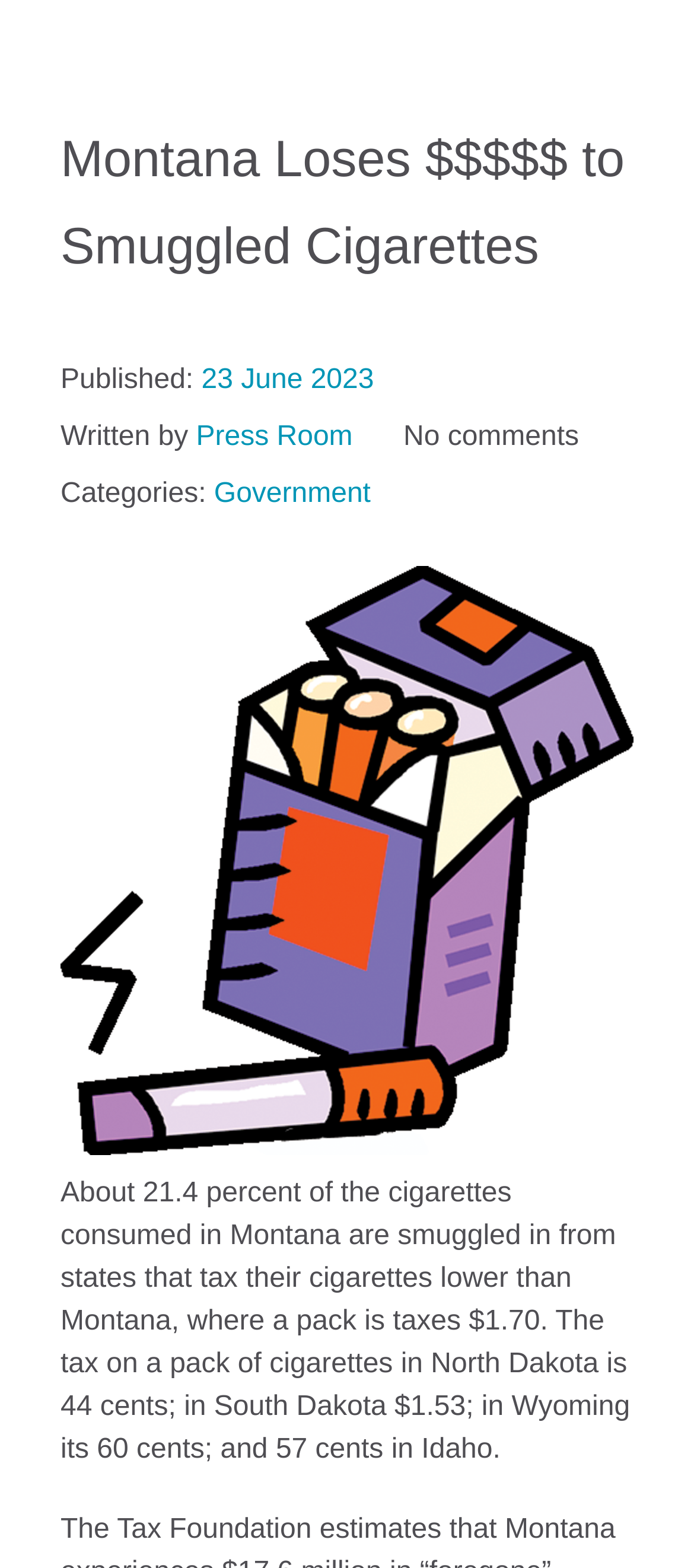Use a single word or phrase to answer the question:
What percentage of cigarettes consumed in Montana are smuggled?

21.4 percent